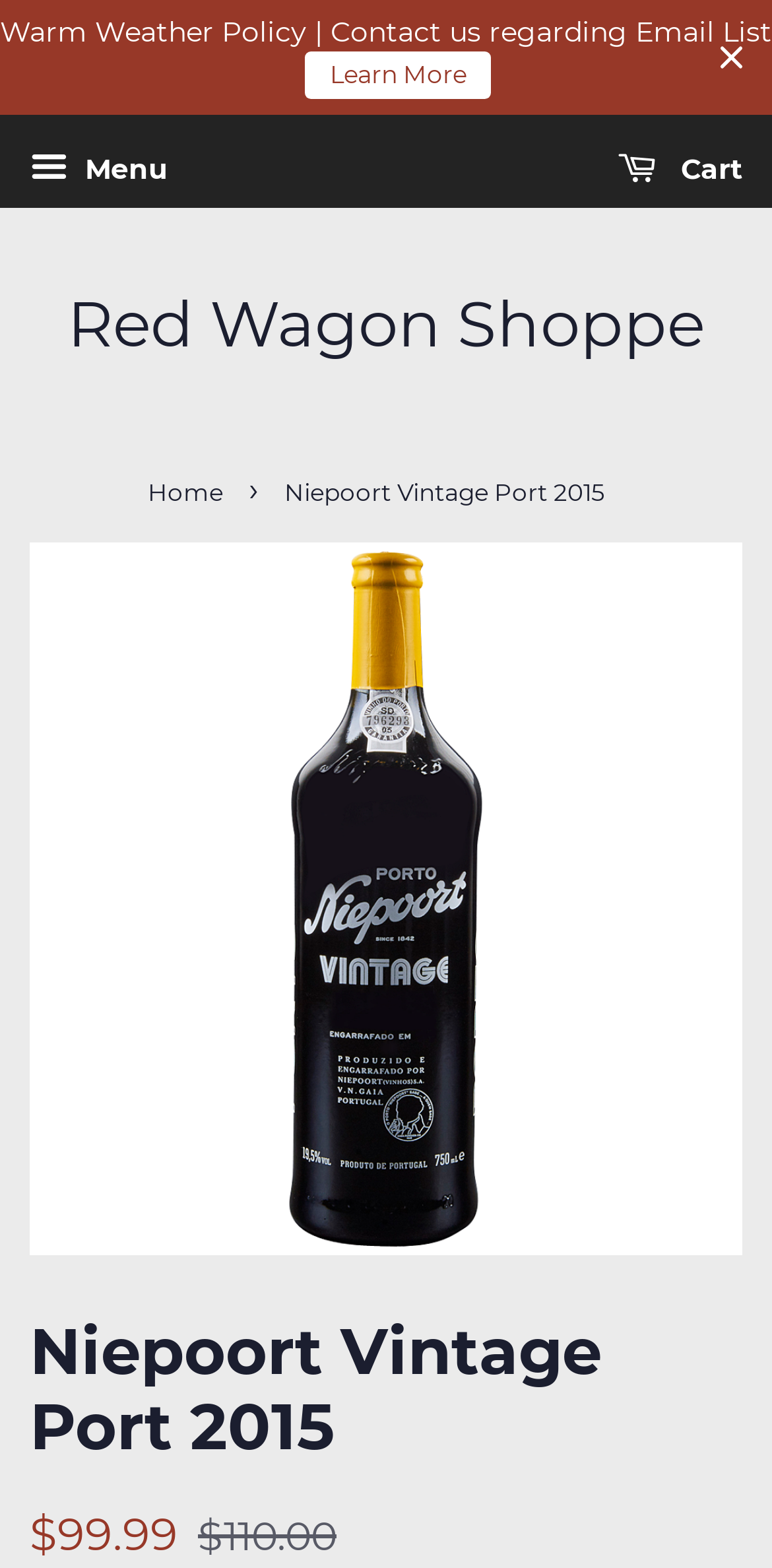Determine the bounding box coordinates of the UI element described below. Use the format (top-left x, top-left y, bottom-right x, bottom-right y) with floating point numbers between 0 and 1: Red Wagon Shoppe

[0.038, 0.183, 0.962, 0.232]